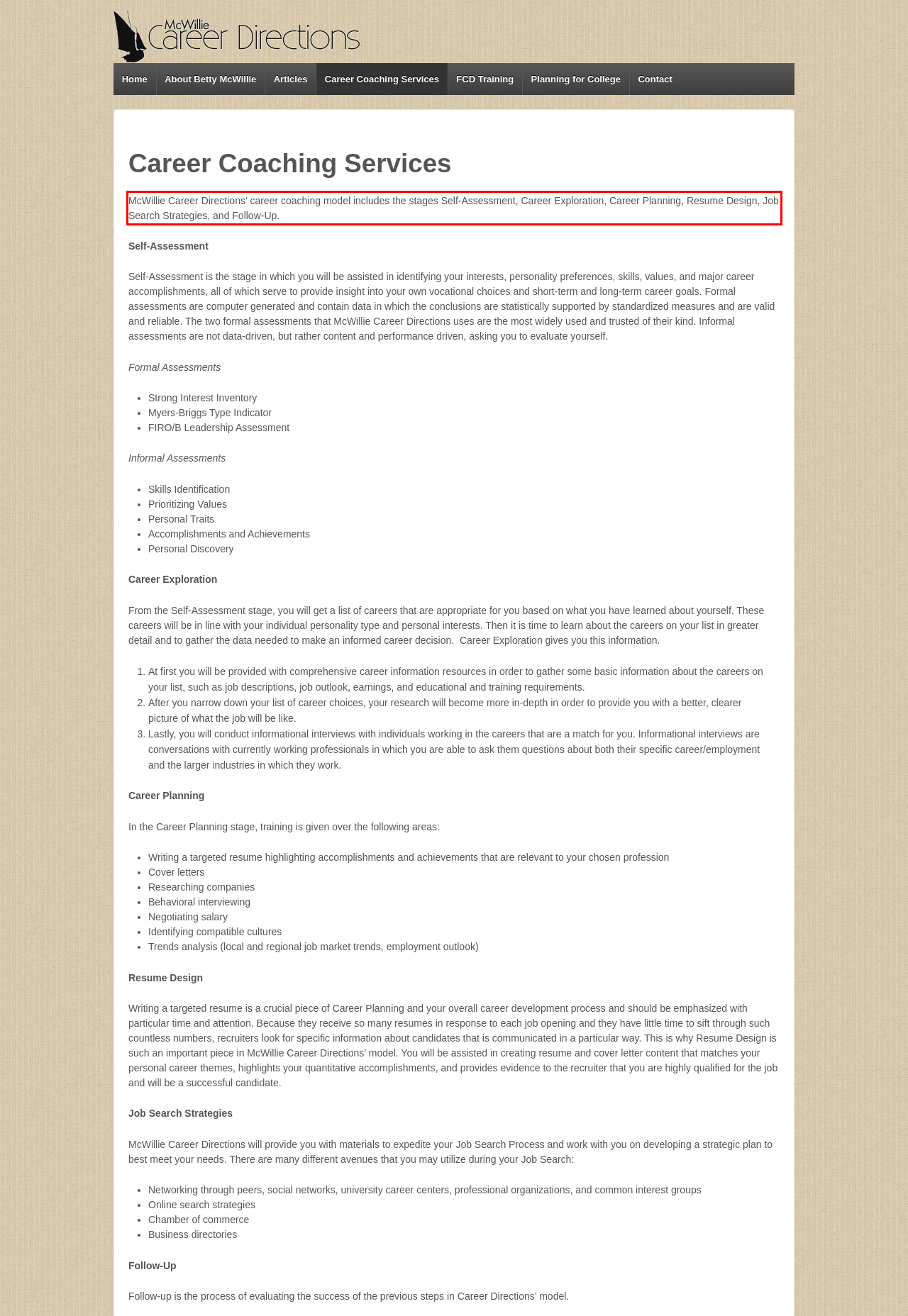You are provided with a screenshot of a webpage that includes a UI element enclosed in a red rectangle. Extract the text content inside this red rectangle.

McWillie Career Directions’ career coaching model includes the stages Self-Assessment, Career Exploration, Career Planning, Resume Design, Job Search Strategies, and Follow-Up.